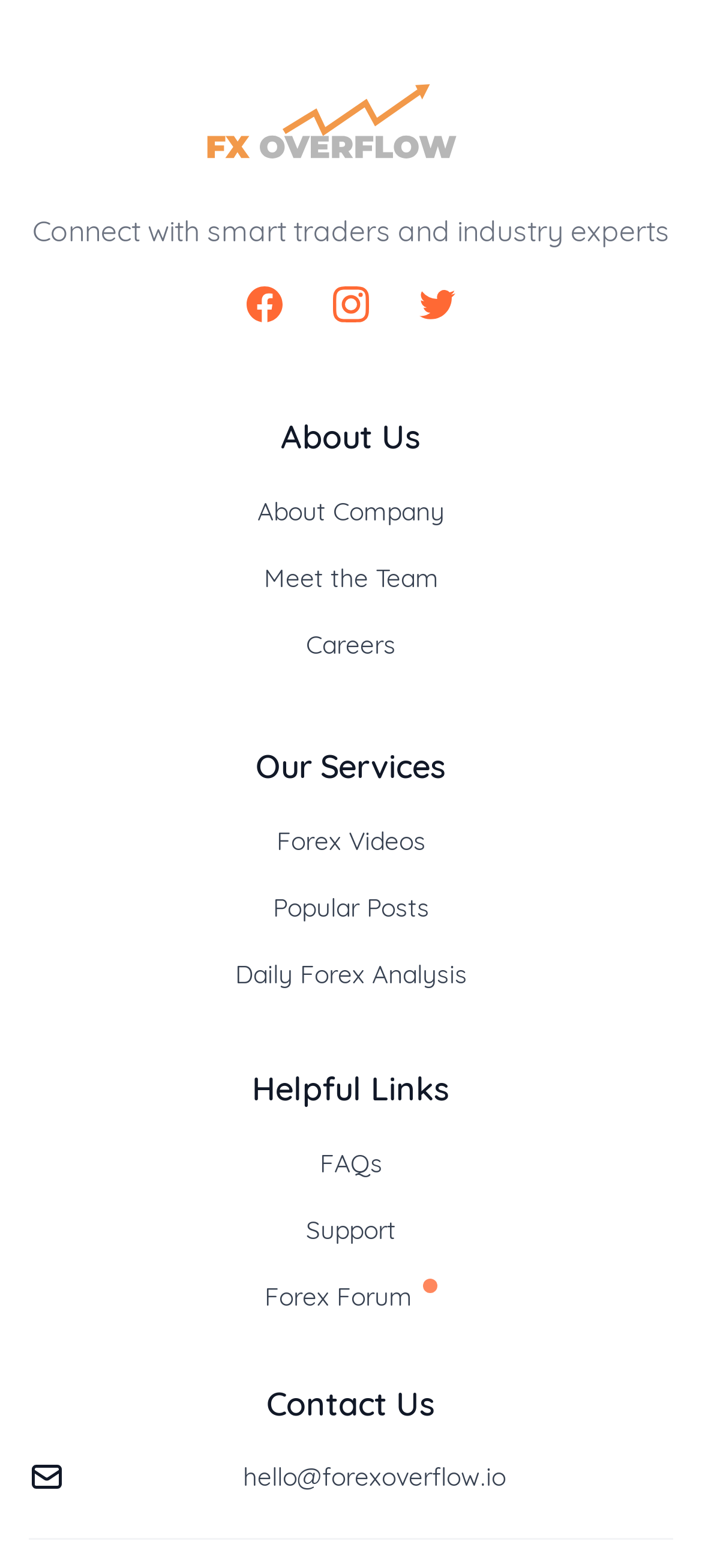Using the given description, provide the bounding box coordinates formatted as (top-left x, top-left y, bottom-right x, bottom-right y), with all values being floating point numbers between 0 and 1. Description: Meet the Team

[0.376, 0.358, 0.624, 0.379]